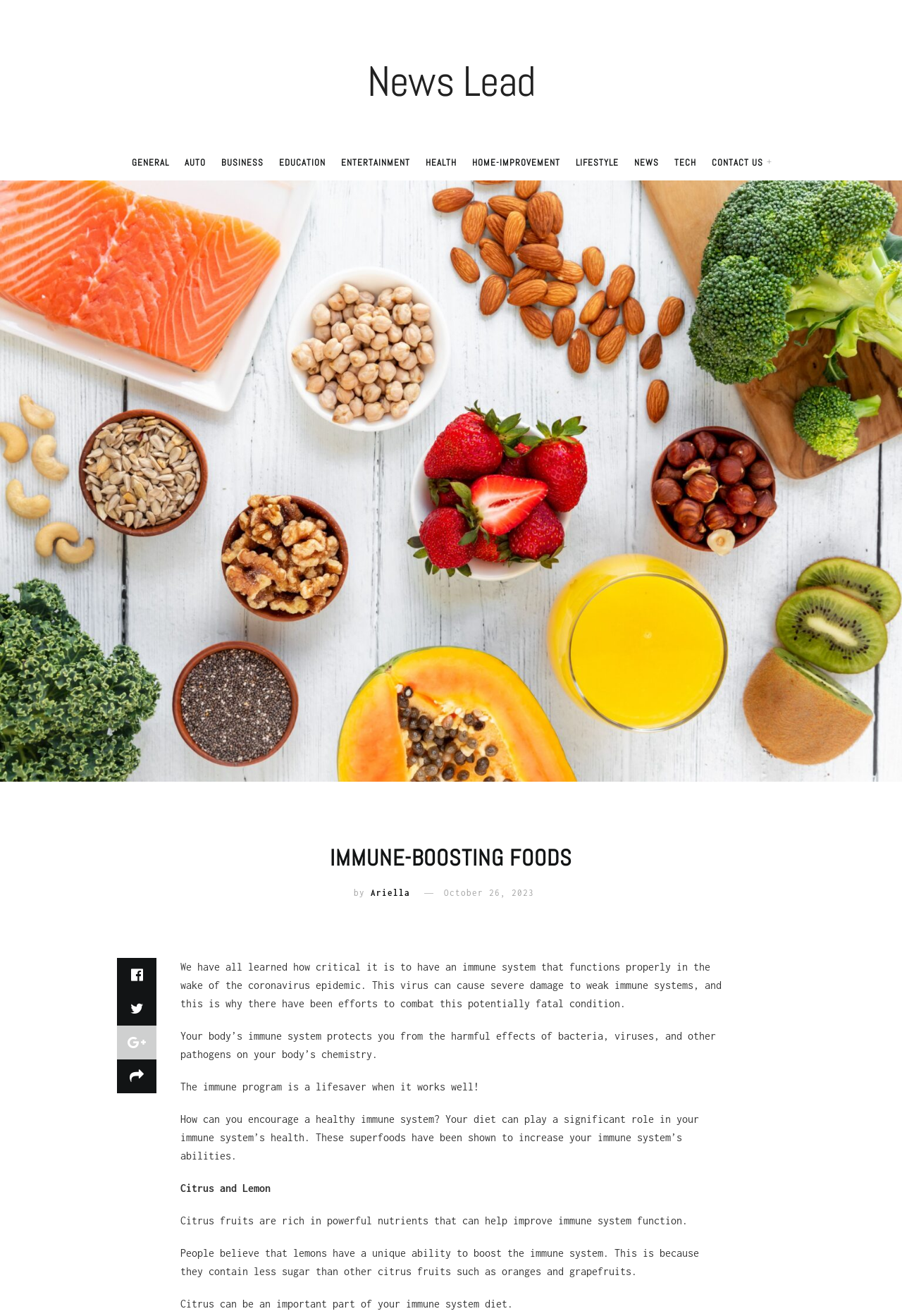Describe every aspect of the webpage comprehensively.

The webpage is about immune-boosting foods, with a focus on the importance of a properly functioning immune system, especially in the wake of the coronavirus epidemic. At the top, there is a navigation menu with 12 links, including "News Lead", "GENERAL", "AUTO", "BUSINESS", and others, which are aligned horizontally and take up about a quarter of the screen width.

Below the navigation menu, there is a large heading "IMMUNE-BOOSTING FOODS" that spans about three-quarters of the screen width. Underneath the heading, there is a byline with the author's name "Ariella" and the date "October 26, 2023".

The main content of the webpage is divided into several paragraphs of text, which discuss the importance of a healthy immune system, how diet can play a significant role in immune system health, and introduce the concept of superfoods that can boost the immune system. The text is arranged in a single column and takes up most of the screen space.

There are also four social media links, represented by icons, located at the top-left corner of the screen. These links are arranged vertically and are relatively small in size.

Finally, there is a section that highlights a specific superfood, "Citrus and Lemon", with a brief description of its benefits to the immune system. This section is separated from the main content by a small gap and has a slightly smaller font size.